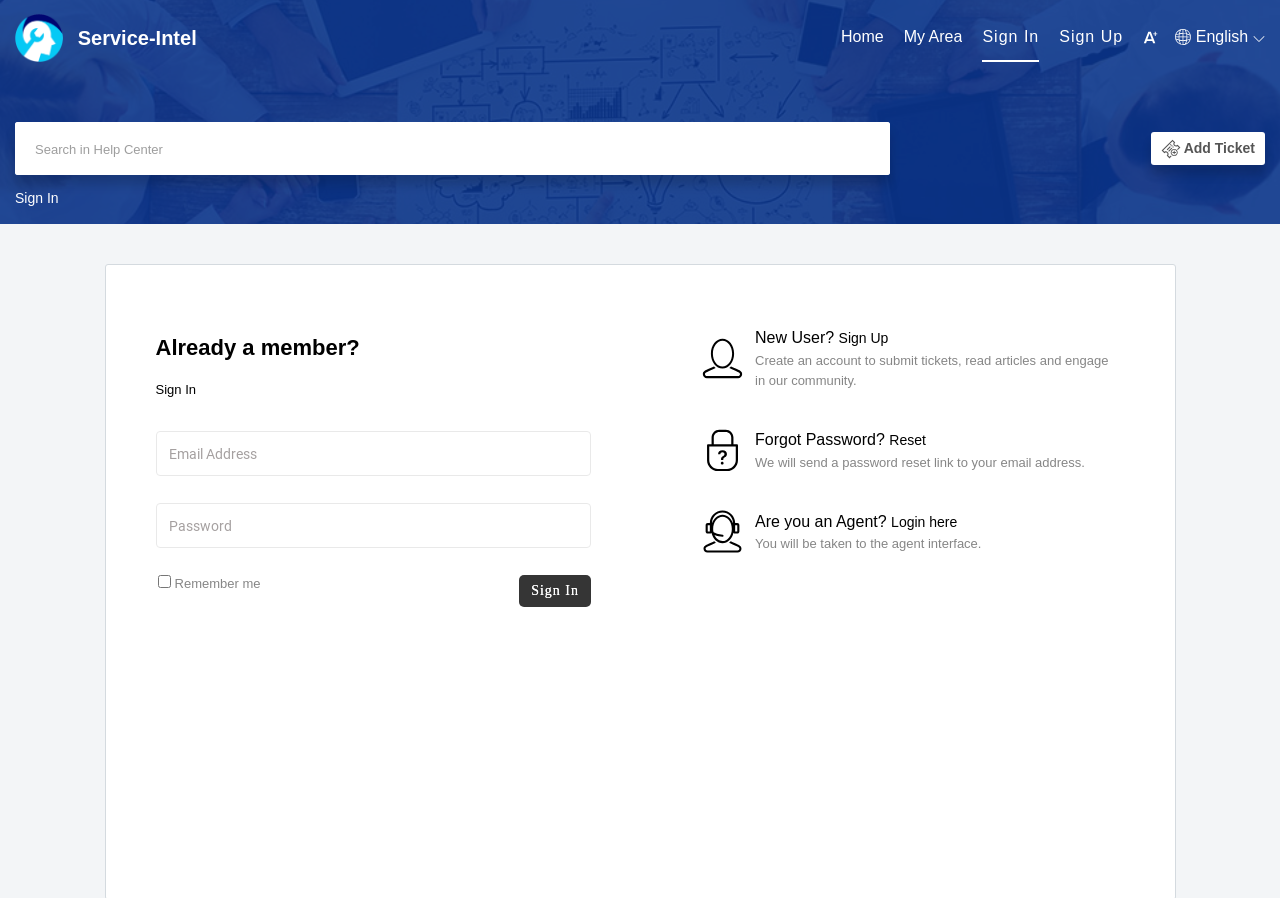Construct a comprehensive caption that outlines the webpage's structure and content.

The webpage is a sign-in page for Service-Intel, with a focus on user authentication and navigation. At the top-left corner, there are three "Skip to" links: "Skip to Content", "Skip to Menu", and "Skip to Footer". Below these links, there is a Service-Intel home link and an image with the same name, positioned at the top-left corner of the page.

To the right of the Service-Intel home link, there is a generic element displaying the text "Service-Intel". Next to it, a main menu navigation bar stretches across the top of the page, containing links to "Home", "My Area", "Sign In", and "Sign Up". A user preference menu with a popup is located at the far right of the navigation bar, accompanied by an image.

On the top-right corner, there is a language selection menu with a popup, featuring an image and the option to select "English". Below the navigation bar, there is a disabled search textbox labeled "Search in Help Center".

In the middle of the page, there is a prominent "Add Ticket" link with an accompanying image and generic element. Above it, a breadcrumb navigation element displays the text "Sign In". Below the "Add Ticket" link, there is a static text element asking "Already a member?".

To the right of this text, an iframe occupies a significant portion of the page. Above the iframe, there are three sections with static text and links: one for new users to sign up, one for users who forgot their password, and one for agents to log in. Each section features an image and a brief description of the action.